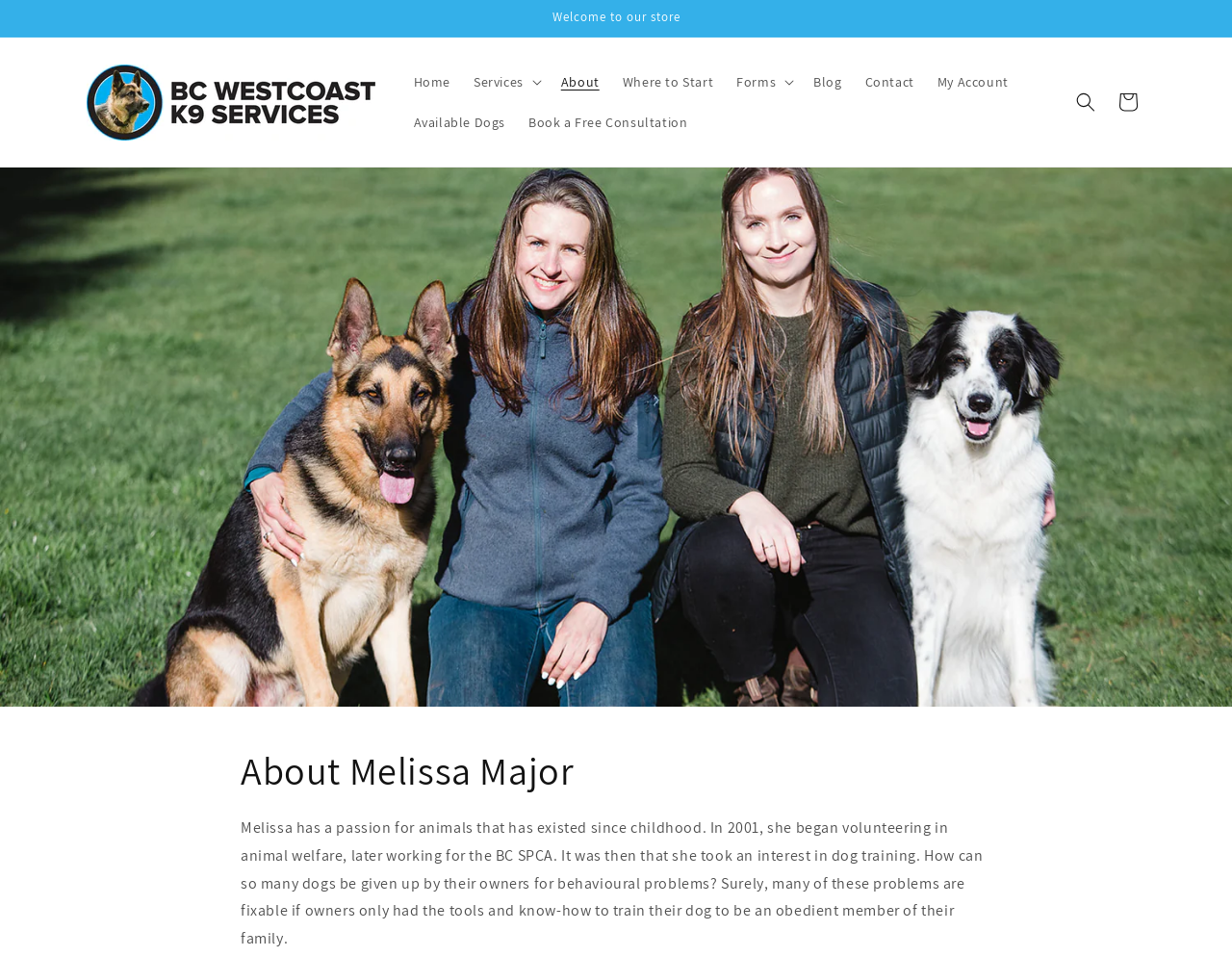Using the provided element description, identify the bounding box coordinates as (top-left x, top-left y, bottom-right x, bottom-right y). Ensure all values are between 0 and 1. Description: Book a Free Consultation

[0.419, 0.107, 0.567, 0.149]